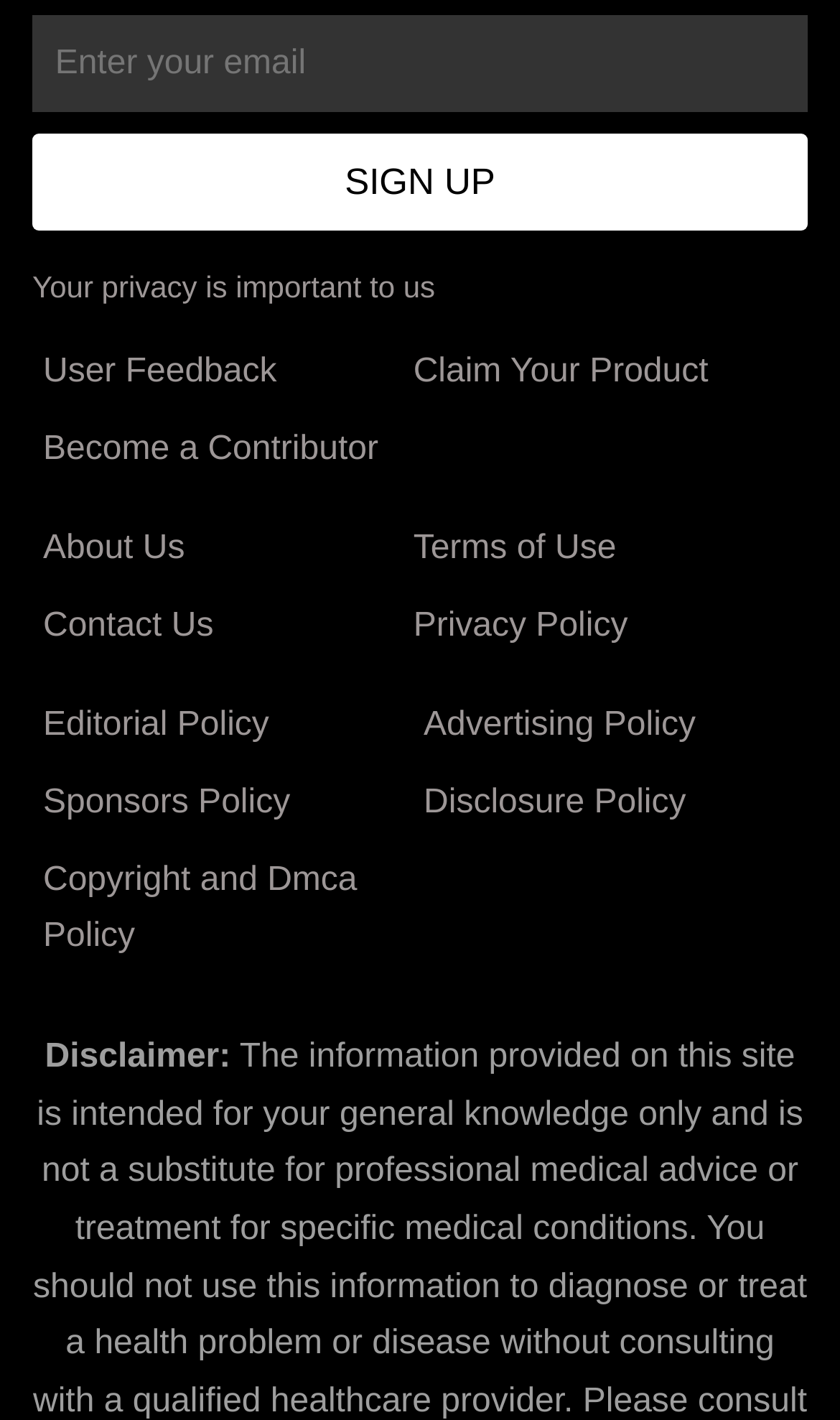Locate the bounding box coordinates of the element's region that should be clicked to carry out the following instruction: "Enter email address". The coordinates need to be four float numbers between 0 and 1, i.e., [left, top, right, bottom].

[0.038, 0.011, 0.962, 0.08]